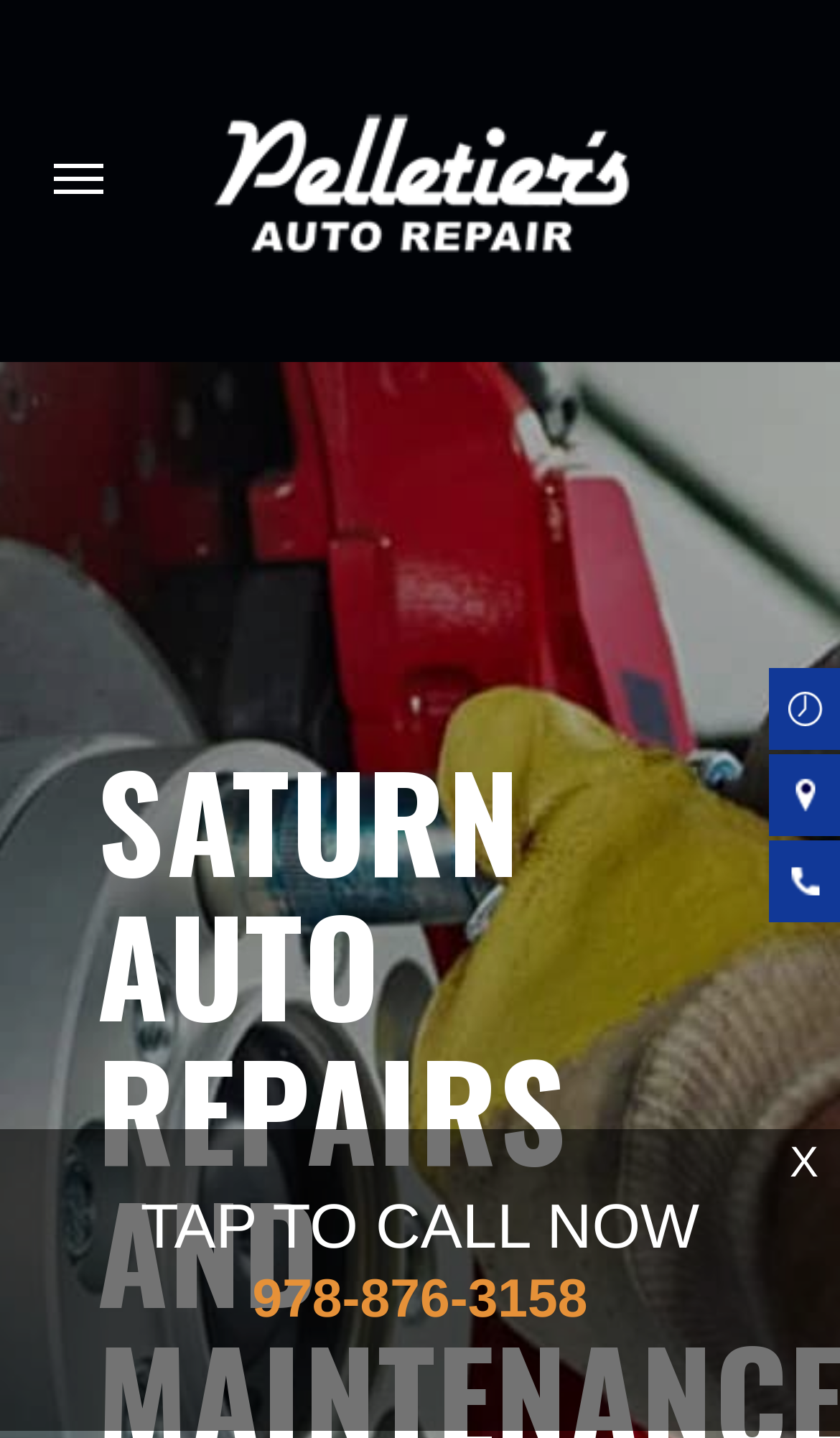How can you navigate the webpage?
Refer to the image and give a detailed answer to the query.

To navigate the webpage, you can click on the 'open-navigation-button' link element at the top left, which has a bounding box of [0.064, 0.114, 0.123, 0.135]. This will likely open a navigation menu or sidebar.